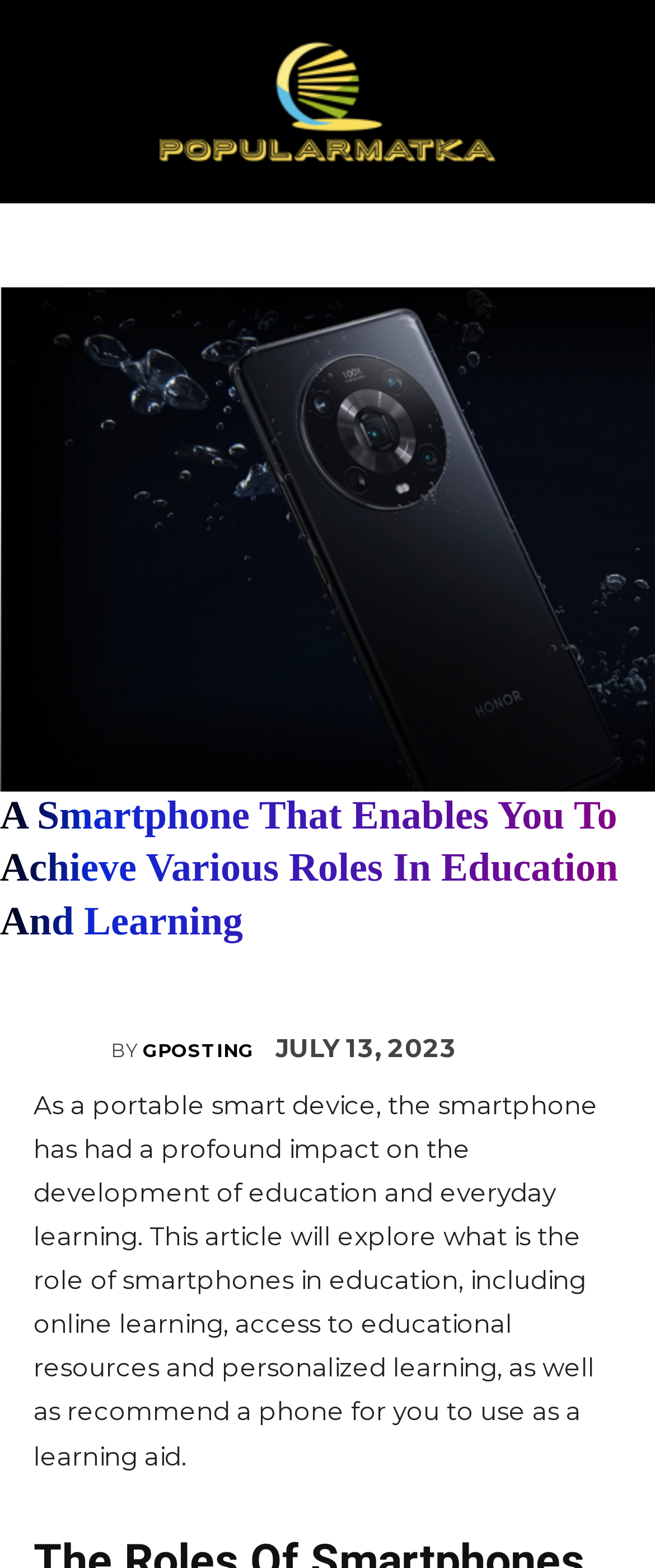Generate the main heading text from the webpage.

A Smartphone That Enables You To Achieve Various Roles In Education And Learning